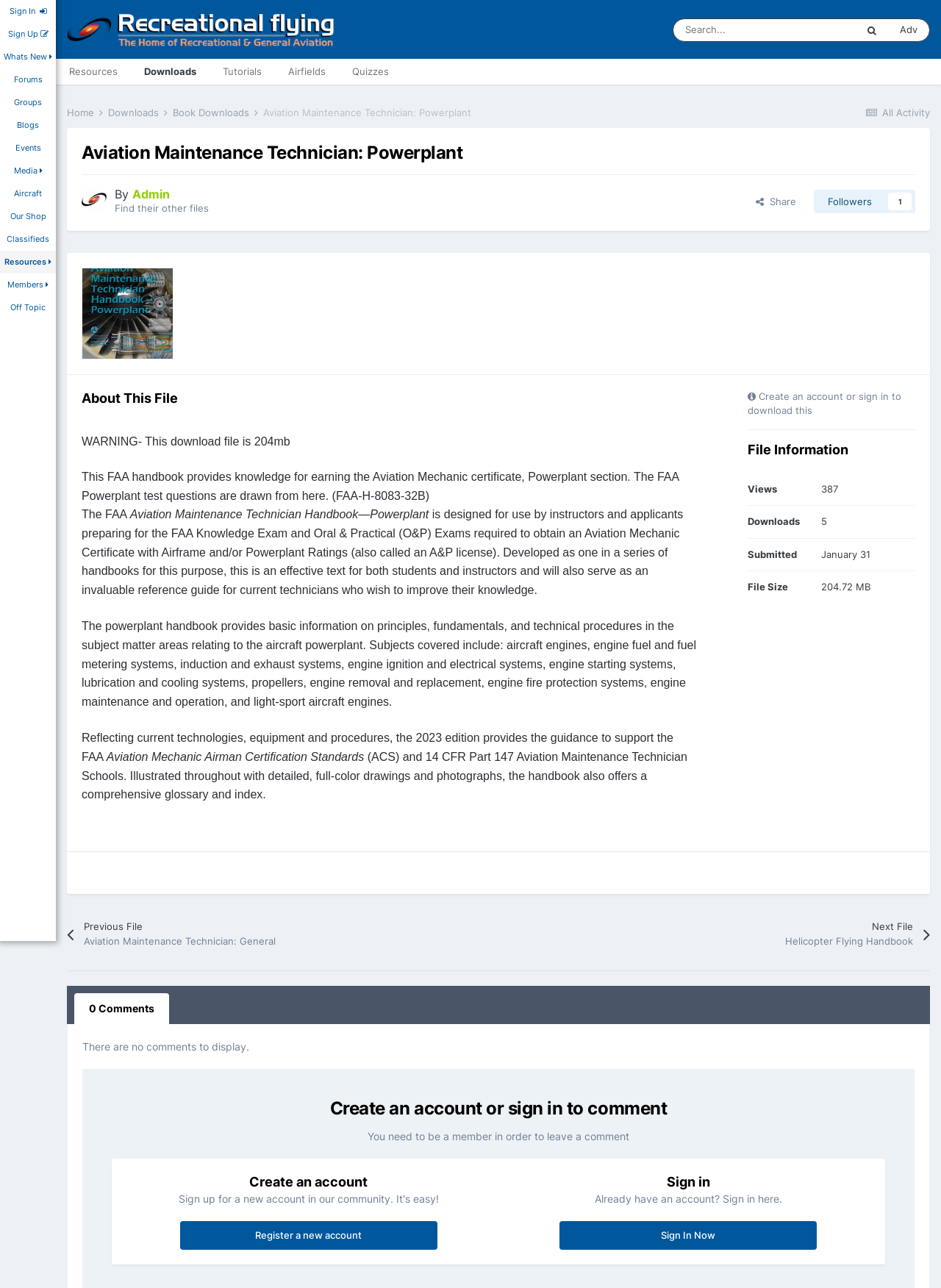Produce an extensive caption that describes everything on the webpage.

This webpage is about downloading a book titled "Aviation Maintenance Technician: Powerplant" which is a handbook for earning an Aviation Mechanic certificate. The page has a navigation menu at the top with links to various sections such as "Sign In", "Sign Up", "Forums", "Groups", and more. Below the navigation menu, there is a search bar and a button to search.

On the left side of the page, there is a menu with links to "Recreational Flying", "Resources", "Downloads", "Tutorials", "Airfields", and "Quizzes". Below this menu, there is a section with a heading "Aviation Maintenance Technician: Powerplant" and a description of the book. The description mentions that the book provides knowledge for earning the Aviation Mechanic certificate, Powerplant section, and that the FAA Powerplant test questions are drawn from this book.

To the right of the description, there is a section with information about the file, including the file size, views, and downloads. There are also links to the previous and next files, which are "Aviation Maintenance Technician: General" and "Helicopter Flying Handbook", respectively.

At the bottom of the page, there is a tab list with a single tab "0 Comments" which indicates that there are no comments to display. Below the tab list, there is a message stating that users need to be a member to leave a comment, and links to create an account or sign in to comment.

Overall, the webpage is focused on providing information and resources for aviation maintenance technicians, and allows users to download the handbook and access other related resources.